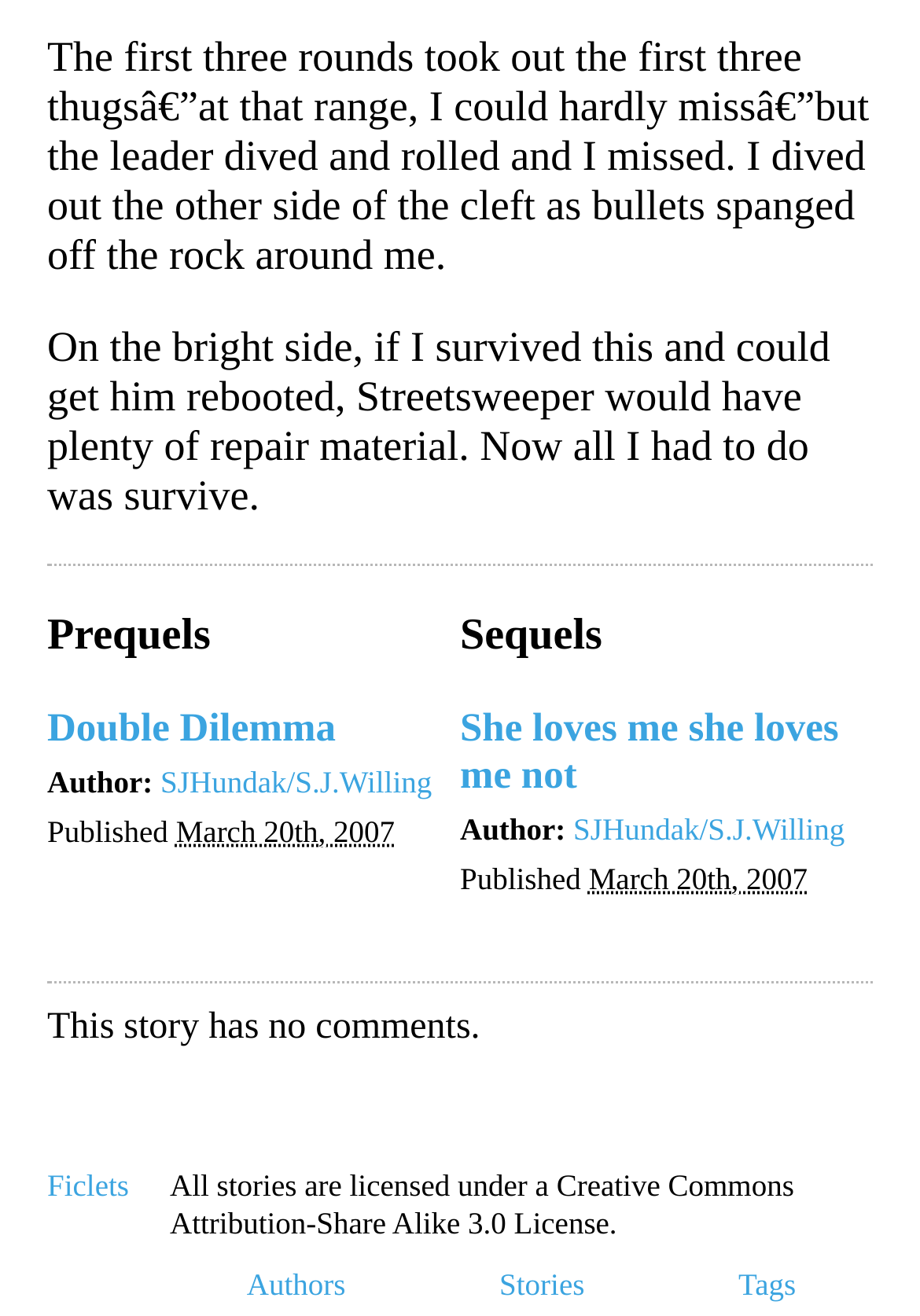Determine the bounding box for the UI element that matches this description: "Double Dilemma".

[0.051, 0.536, 0.365, 0.571]